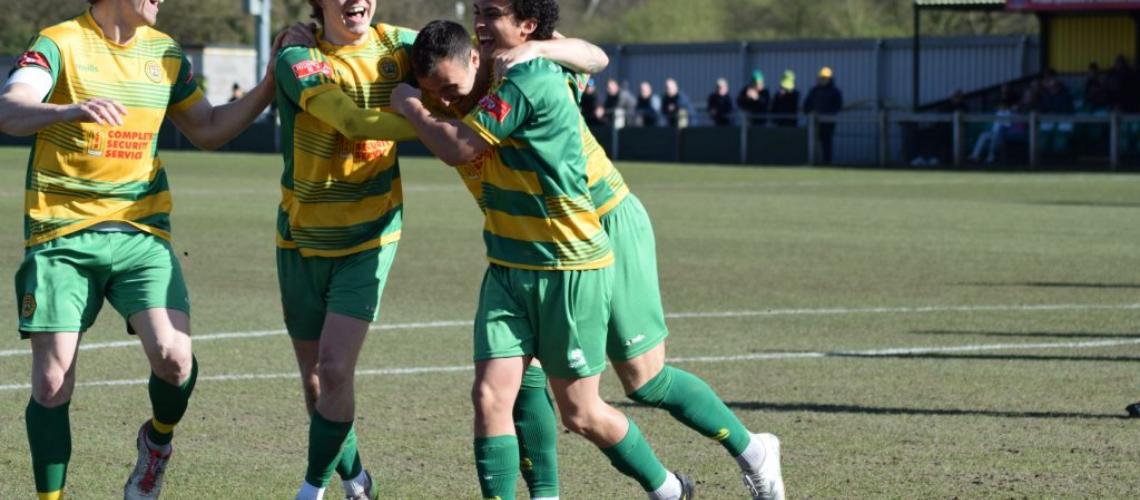Consider the image and give a detailed and elaborate answer to the question: 
What is the significance of the recent victory?

The recent victory secured the team's place in the Northern Premier League West playoffs, as mentioned in the caption, which emphasizes the importance of this win.